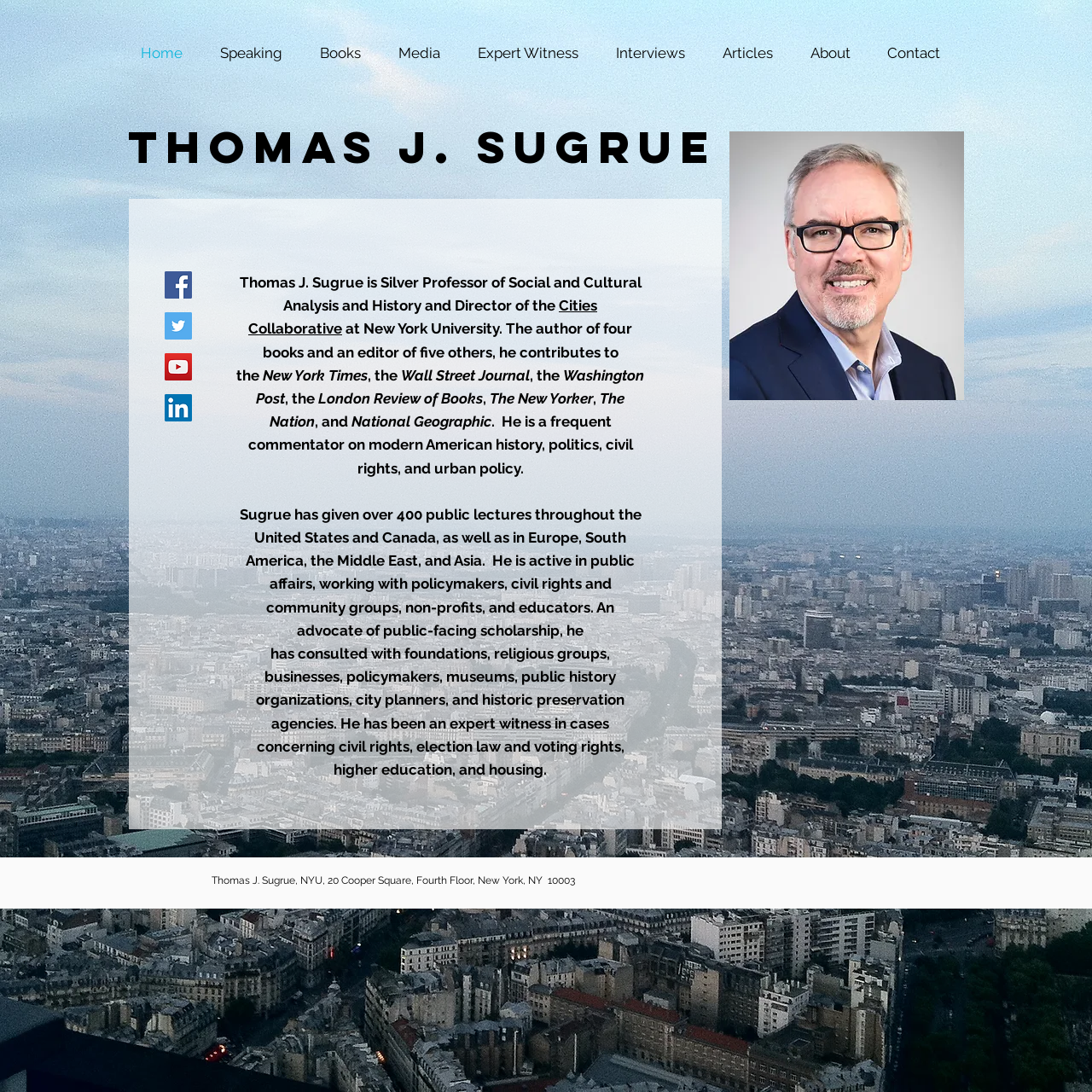Determine the bounding box coordinates of the region I should click to achieve the following instruction: "Click on the Home link". Ensure the bounding box coordinates are four float numbers between 0 and 1, i.e., [left, top, right, bottom].

[0.117, 0.04, 0.19, 0.058]